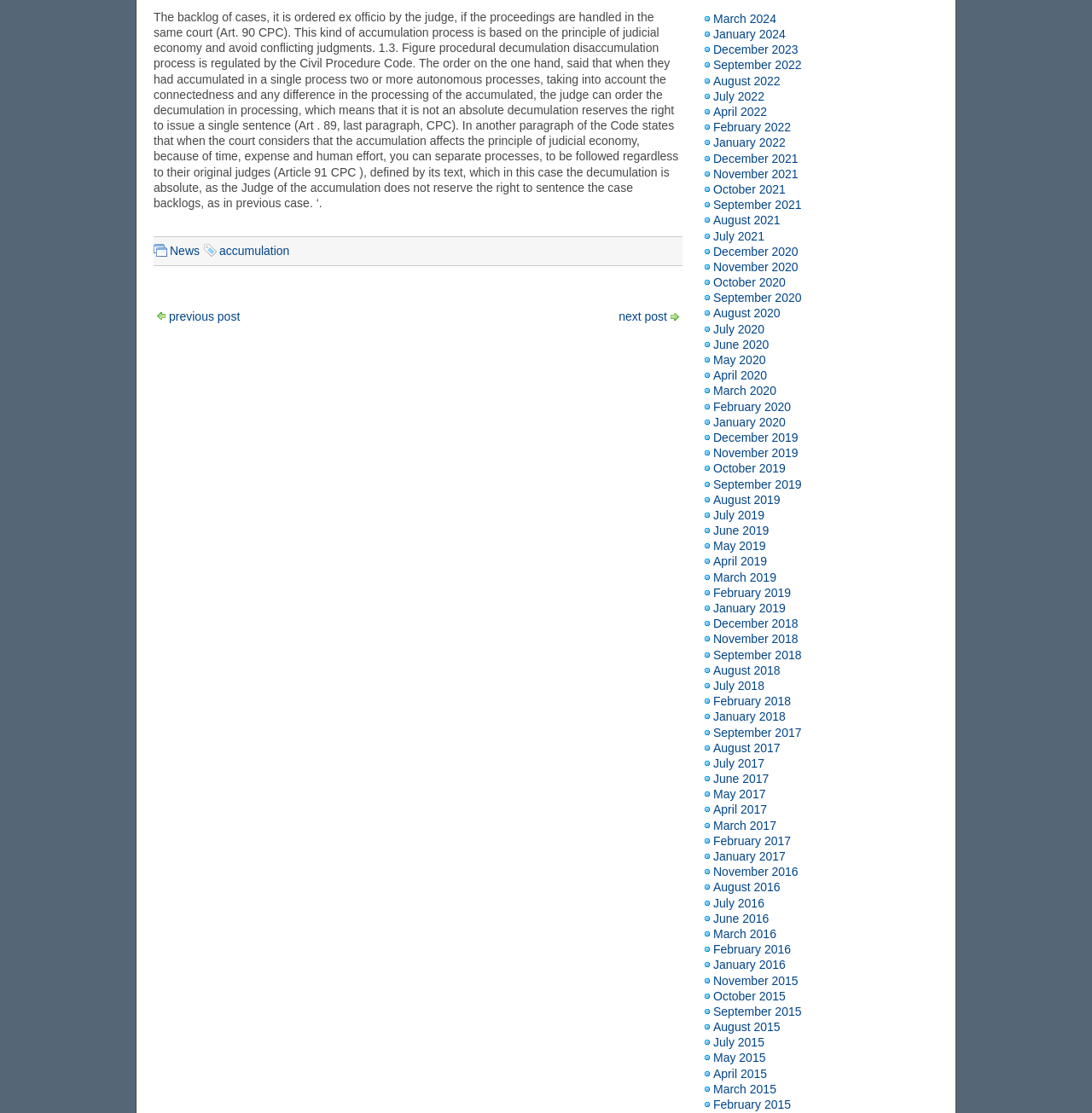Determine the bounding box of the UI component based on this description: "January 2016". The bounding box coordinates should be four float values between 0 and 1, i.e., [left, top, right, bottom].

[0.653, 0.861, 0.719, 0.873]